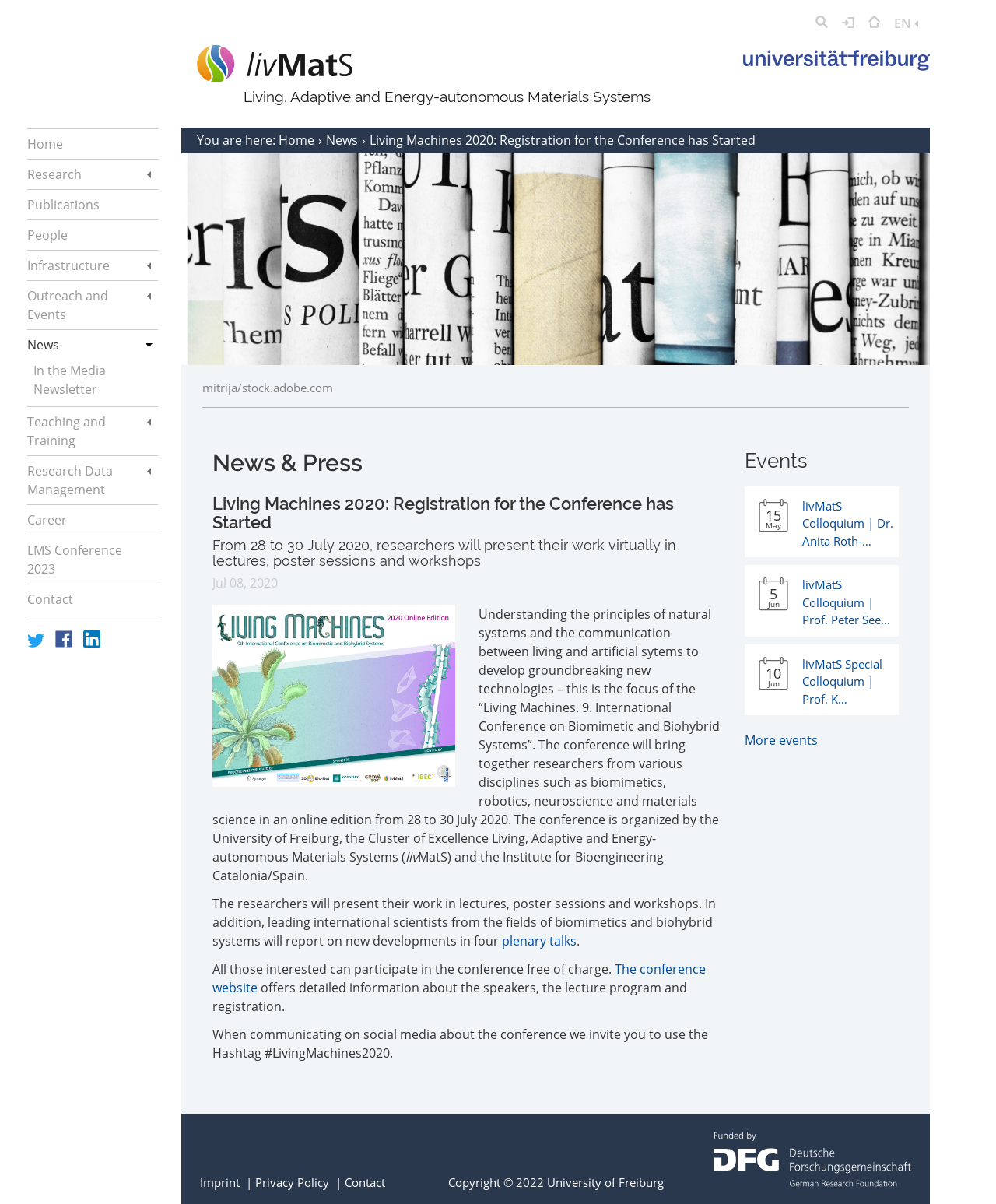Determine the bounding box coordinates of the target area to click to execute the following instruction: "Go to the Home page."

[0.027, 0.107, 0.159, 0.132]